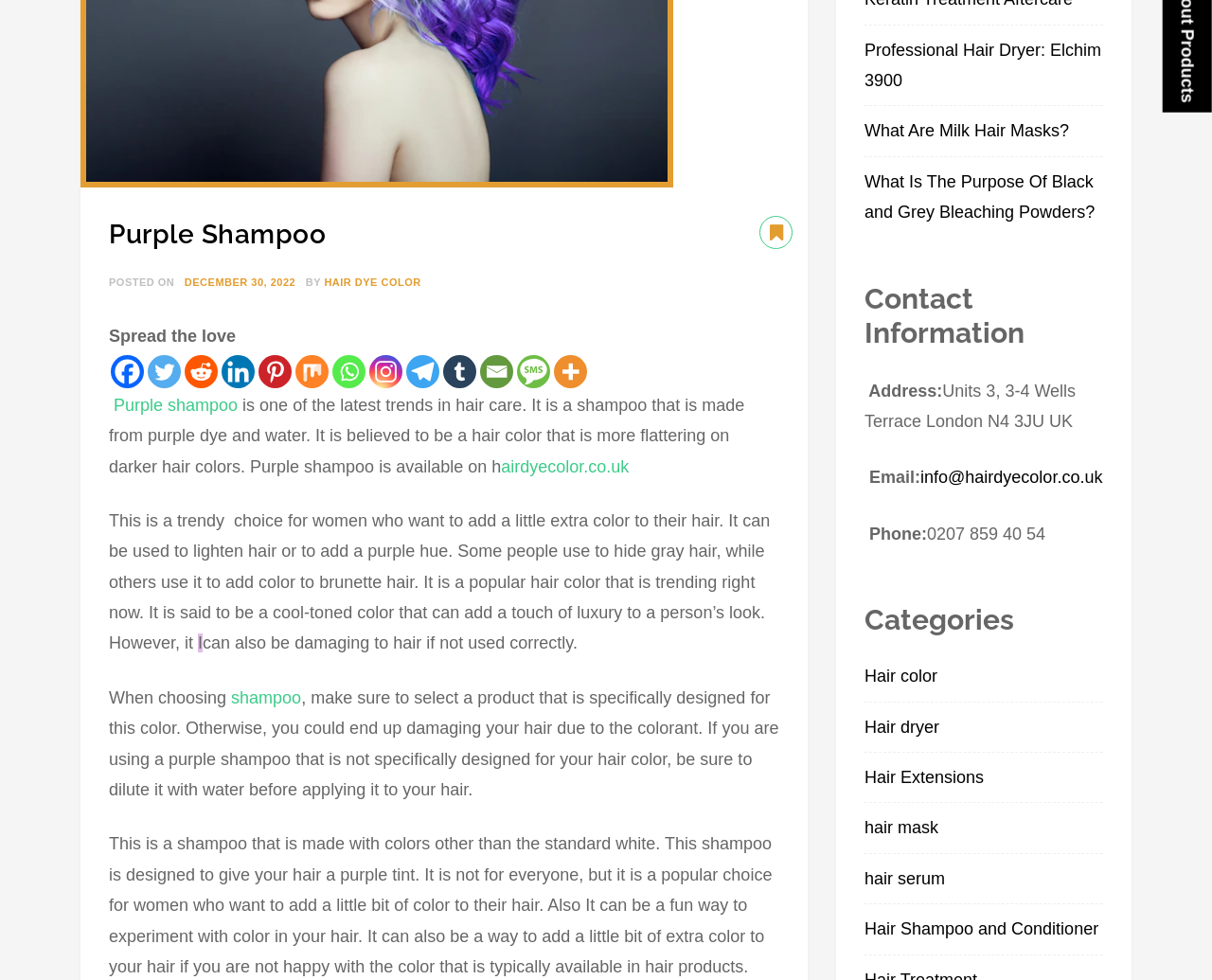Please predict the bounding box coordinates (top-left x, top-left y, bottom-right x, bottom-right y) for the UI element in the screenshot that fits the description: Part A: Building the circuit

None